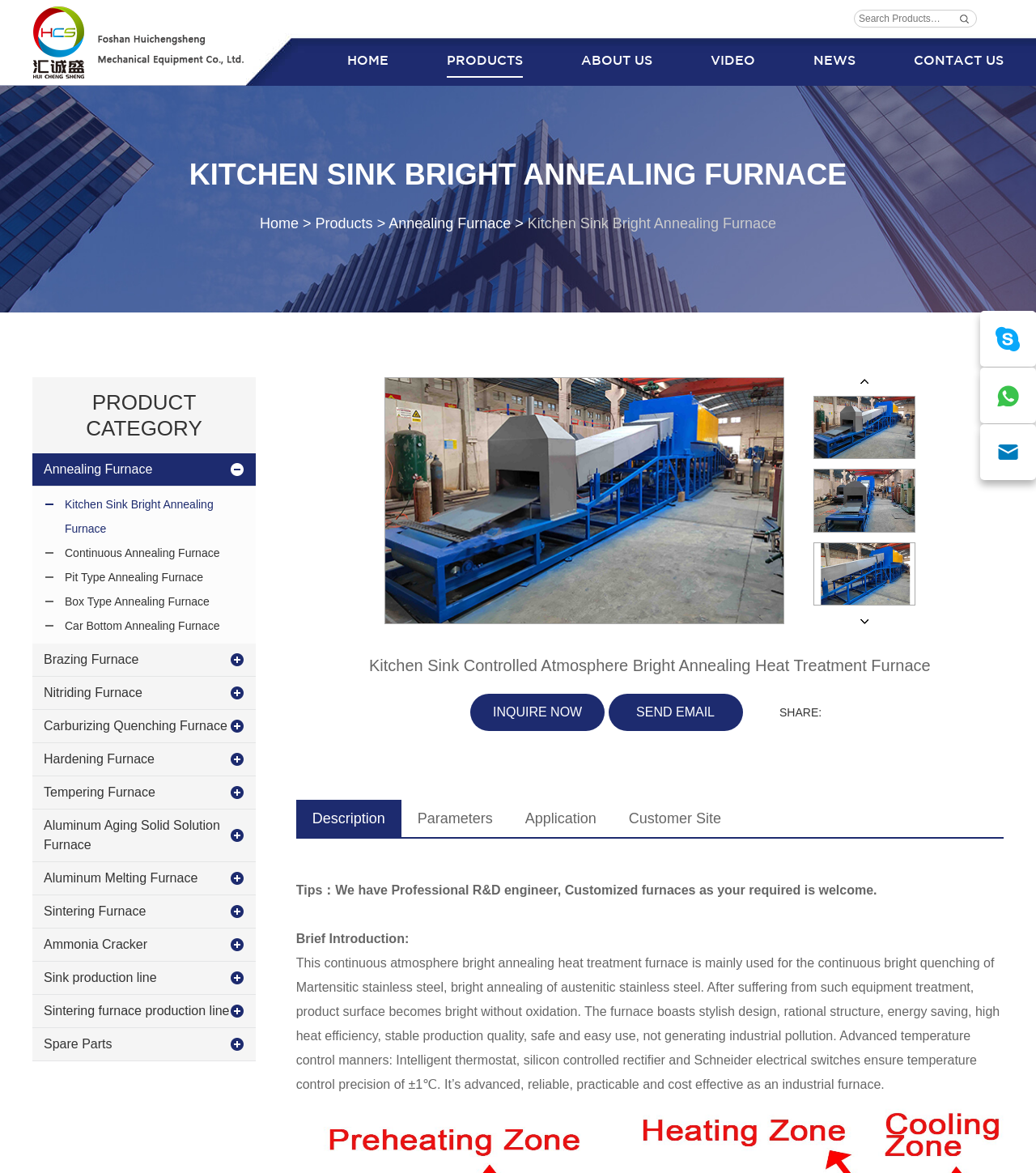What is the purpose of the furnace described on this webpage?
Use the image to answer the question with a single word or phrase.

Bright annealing of austenitic stainless steel